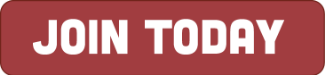Illustrate the image with a detailed caption.

The image features a prominent red button with bold white text that reads "JOIN TODAY." This call-to-action is designed to encourage visitors to engage with the Comic Book Legal Defense Fund (CBLDF), highlighting opportunities for support through membership. The button’s striking color scheme and clarity emphasize its importance on the webpage, inviting users to click and learn more about how they can contribute to the organization’s mission, which includes protecting the freedom to read and supporting the comic book community. This visual element is strategically placed to draw attention and facilitate easy access for prospective members.